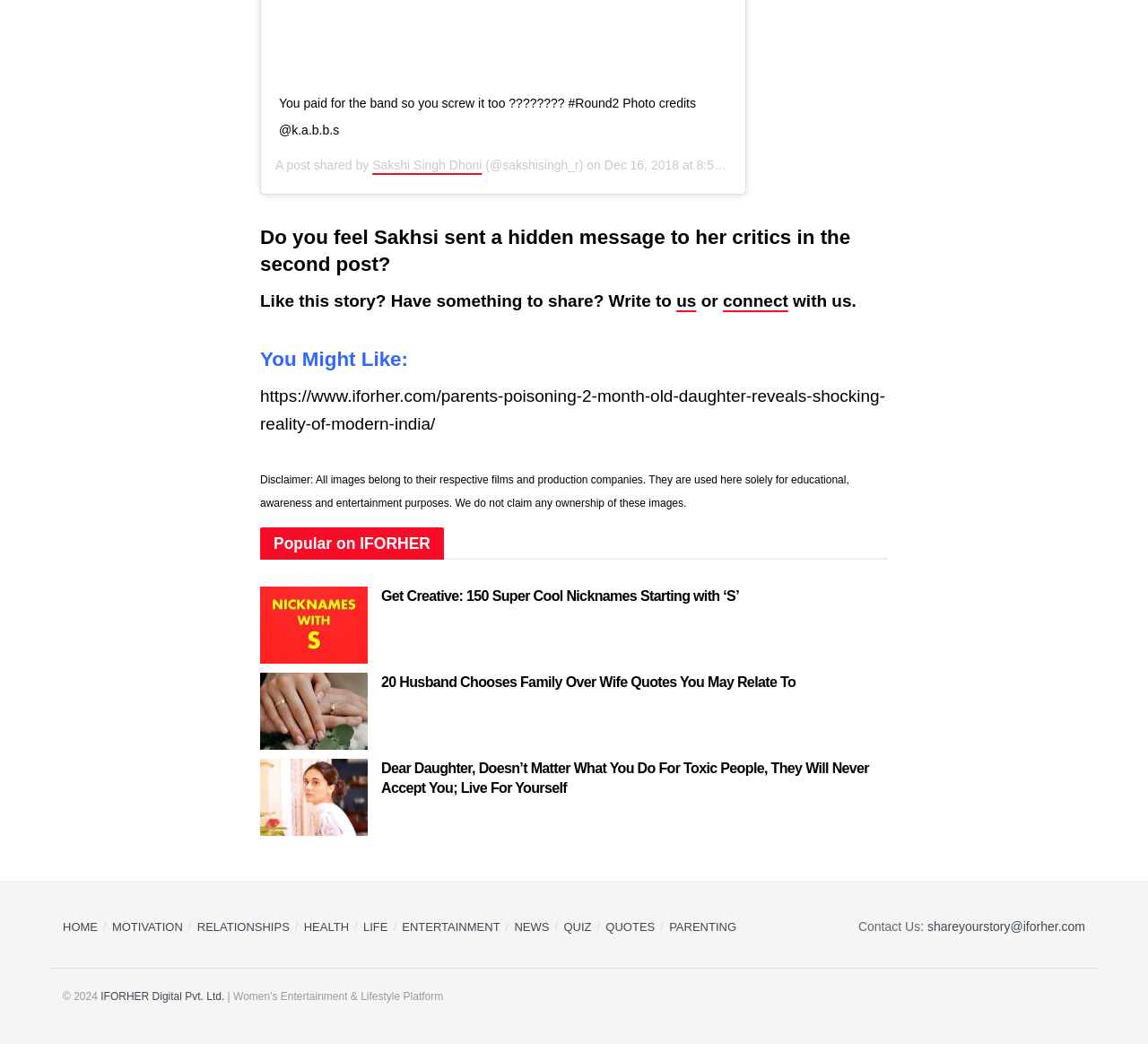Determine the bounding box coordinates of the UI element described by: "us".

[0.589, 0.28, 0.607, 0.298]